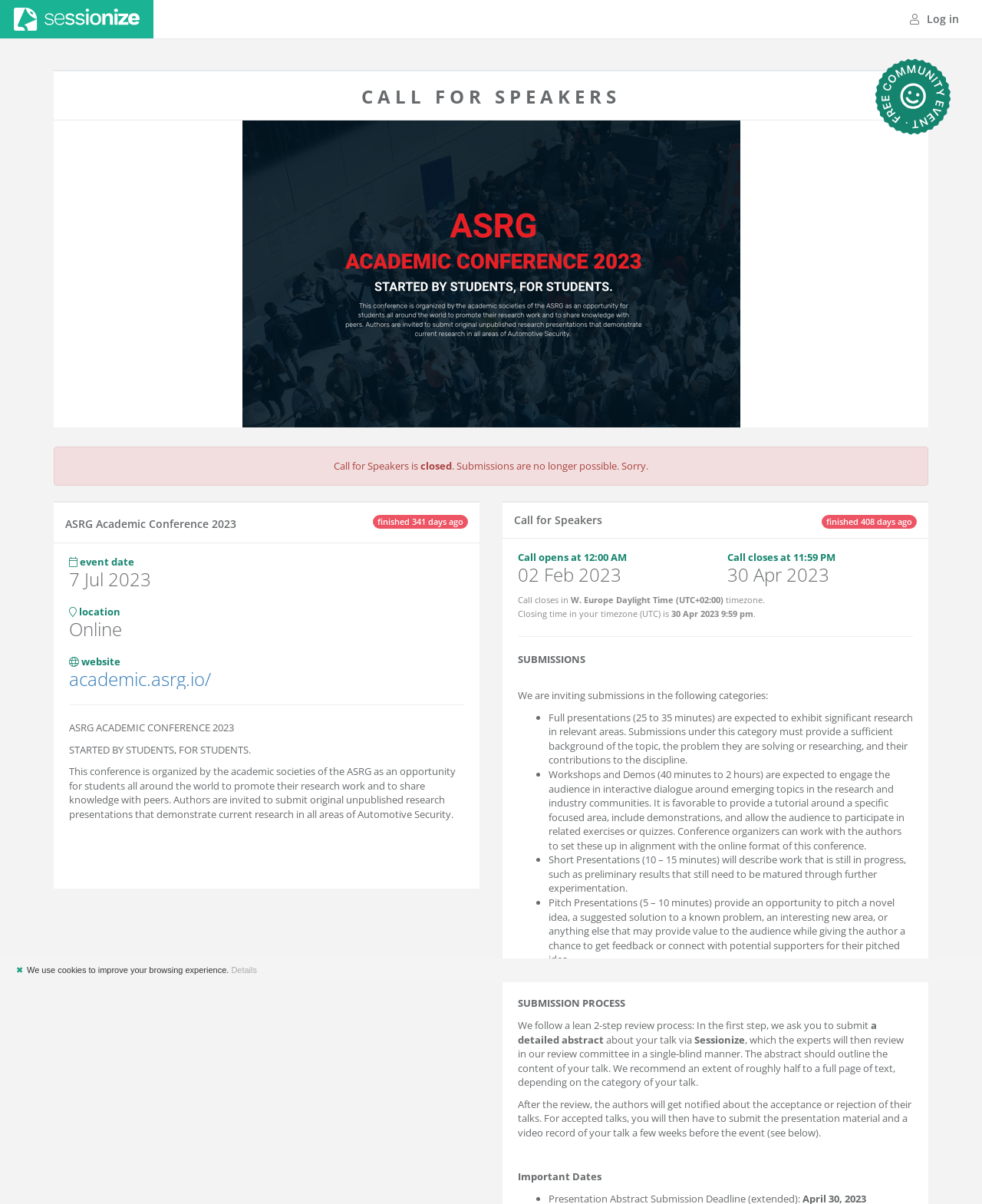Identify the bounding box for the UI element described as: "academic.asrg.io/". Ensure the coordinates are four float numbers between 0 and 1, formatted as [left, top, right, bottom].

[0.07, 0.553, 0.215, 0.574]